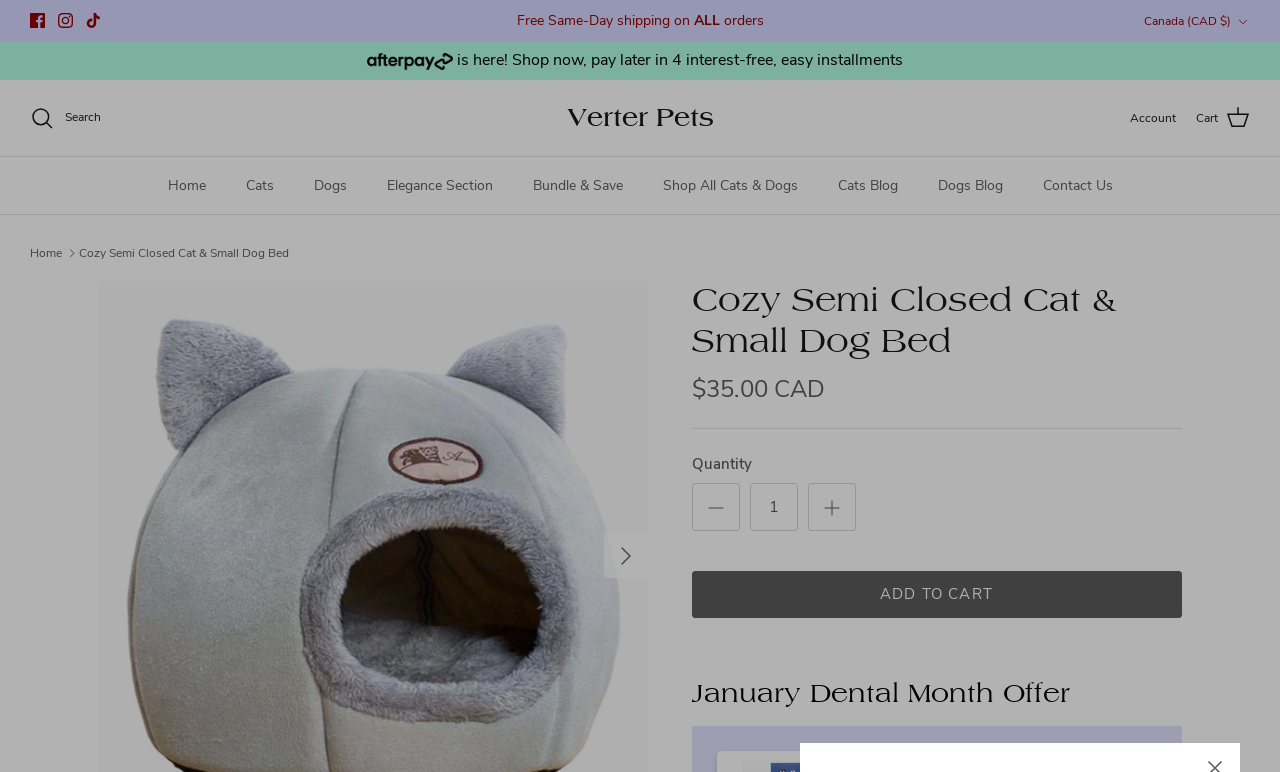Can you show the bounding box coordinates of the region to click on to complete the task described in the instruction: "Search for products"?

[0.023, 0.138, 0.079, 0.169]